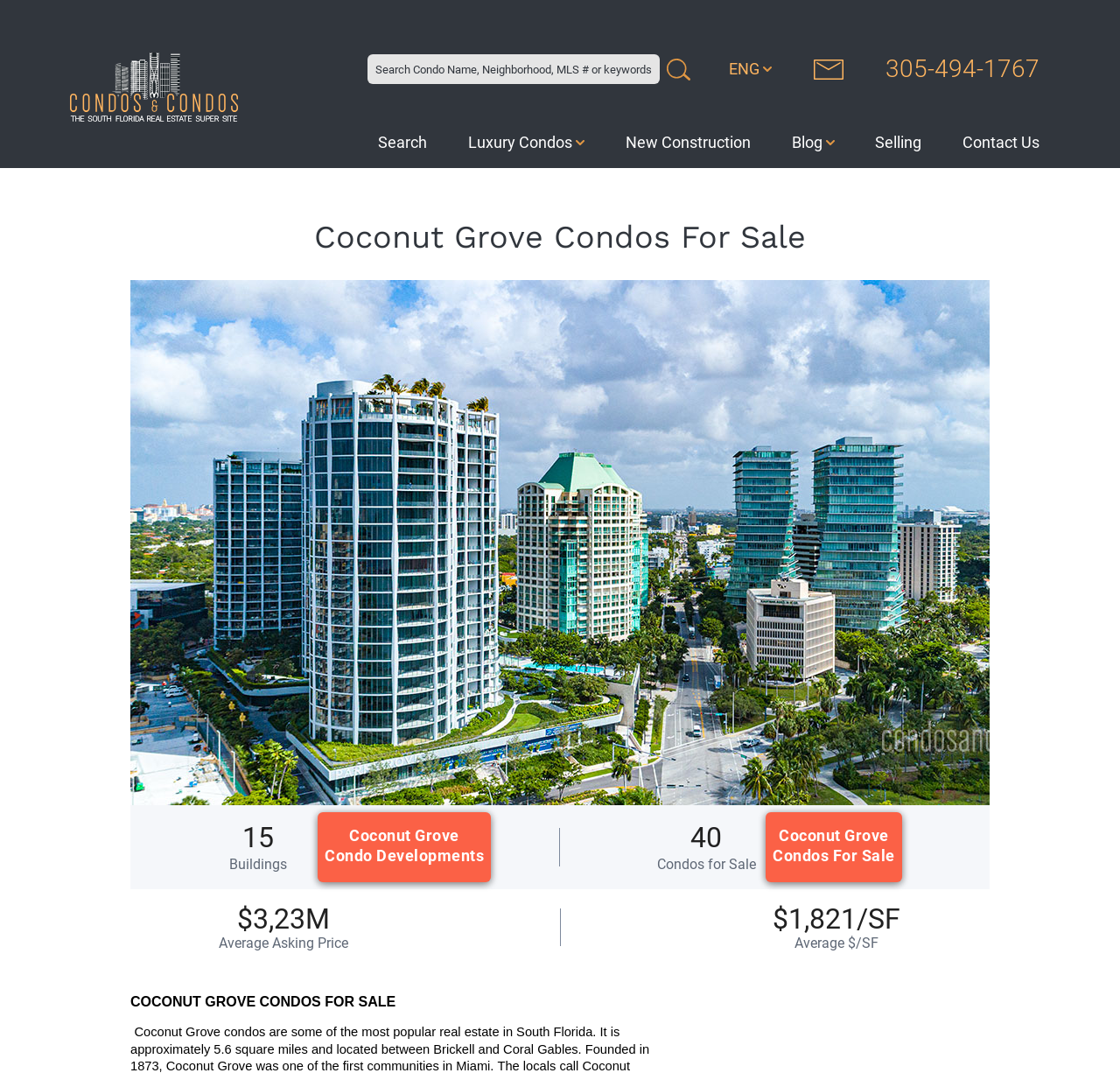Give a detailed account of the webpage, highlighting key information.

This webpage is about Coconut Grove condos and homes for sale. At the top, there is a row of links, including a phone number, 305-494-1767, and a search button. Below this row, there is a heading that reads "Coconut Grove Condos For Sale". 

On the left side, there is a section with a heading "Buildings" and a link to "Coconut Grove Condo Developments". Below this, there is a text "40" and another text "Condos for Sale". 

On the right side, there is a section with a link to "Coconut Grove Condos For Sale" and some statistics, including an average asking price of $3,230,000 and an average price per square foot of $1,821. 

At the bottom, there is a large heading that reads "COCONUT GROVE CONDOS FOR SALE" and a small blank space below it.